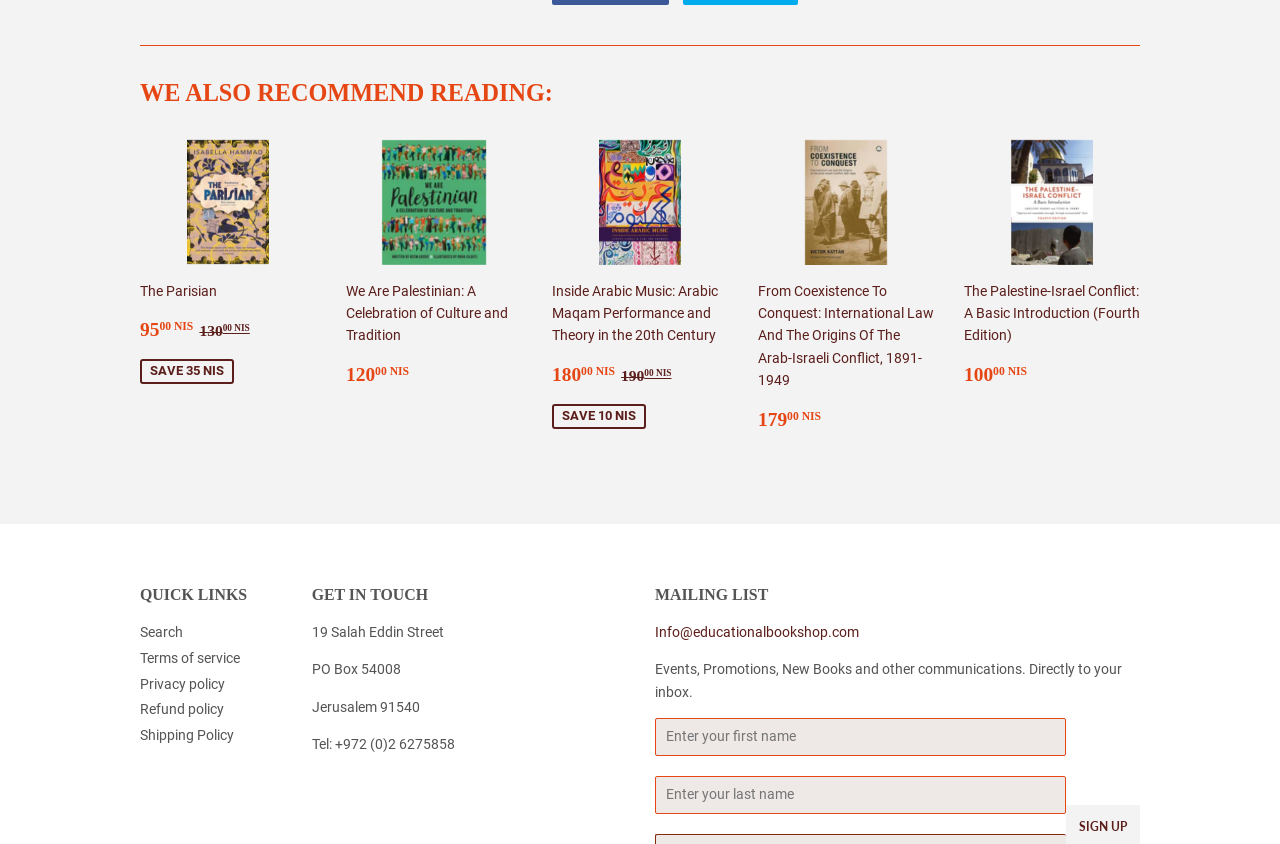Locate the bounding box coordinates of the clickable part needed for the task: "Search for a book".

[0.109, 0.739, 0.143, 0.758]